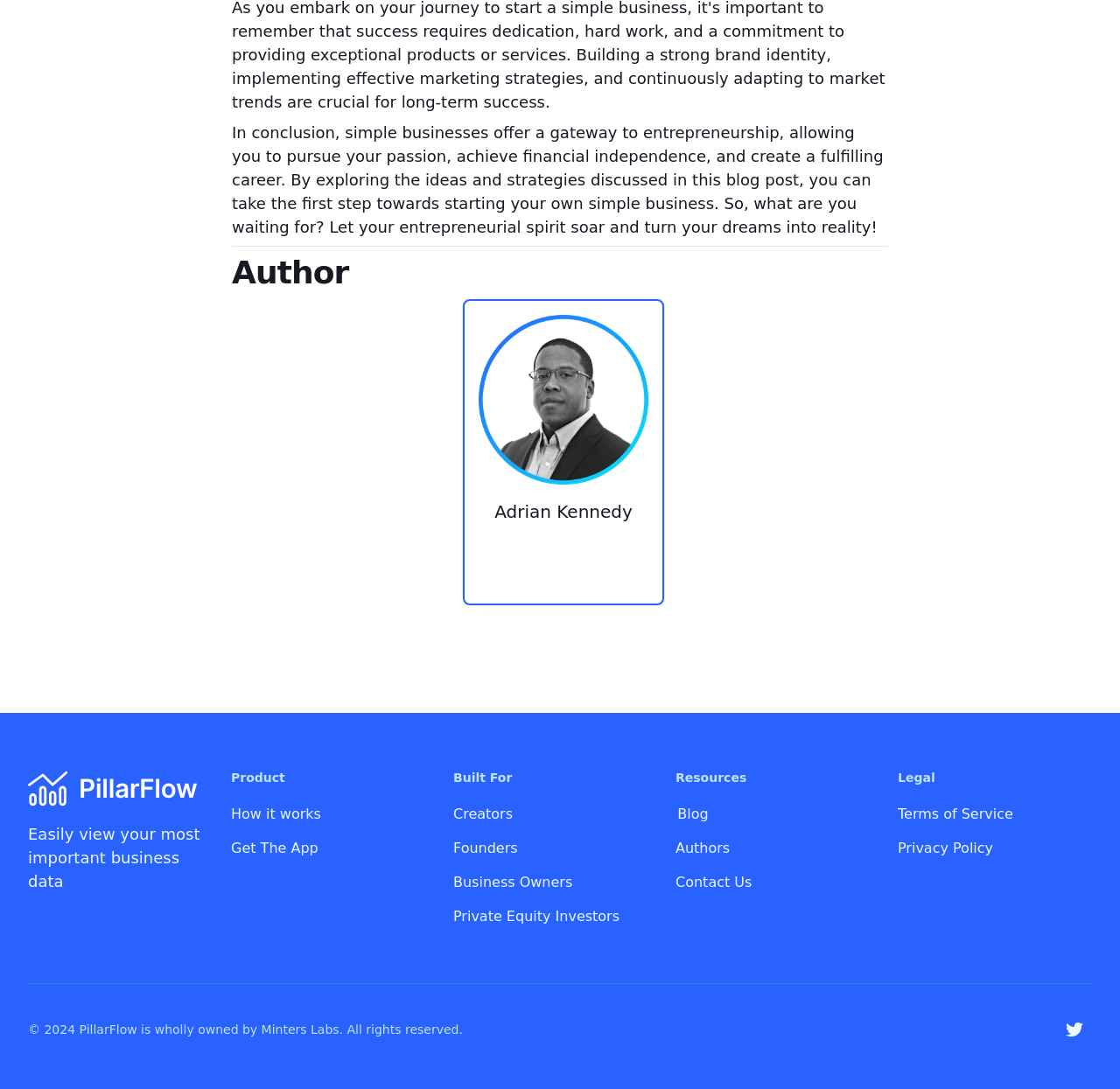What is the author's profession?
Please respond to the question thoroughly and include all relevant details.

The author's profession can be determined by looking at the text associated with the link 'Adrian Kennedy is an Operator, Author, Entrepreneur and Investor' which is located below the heading 'Author'.